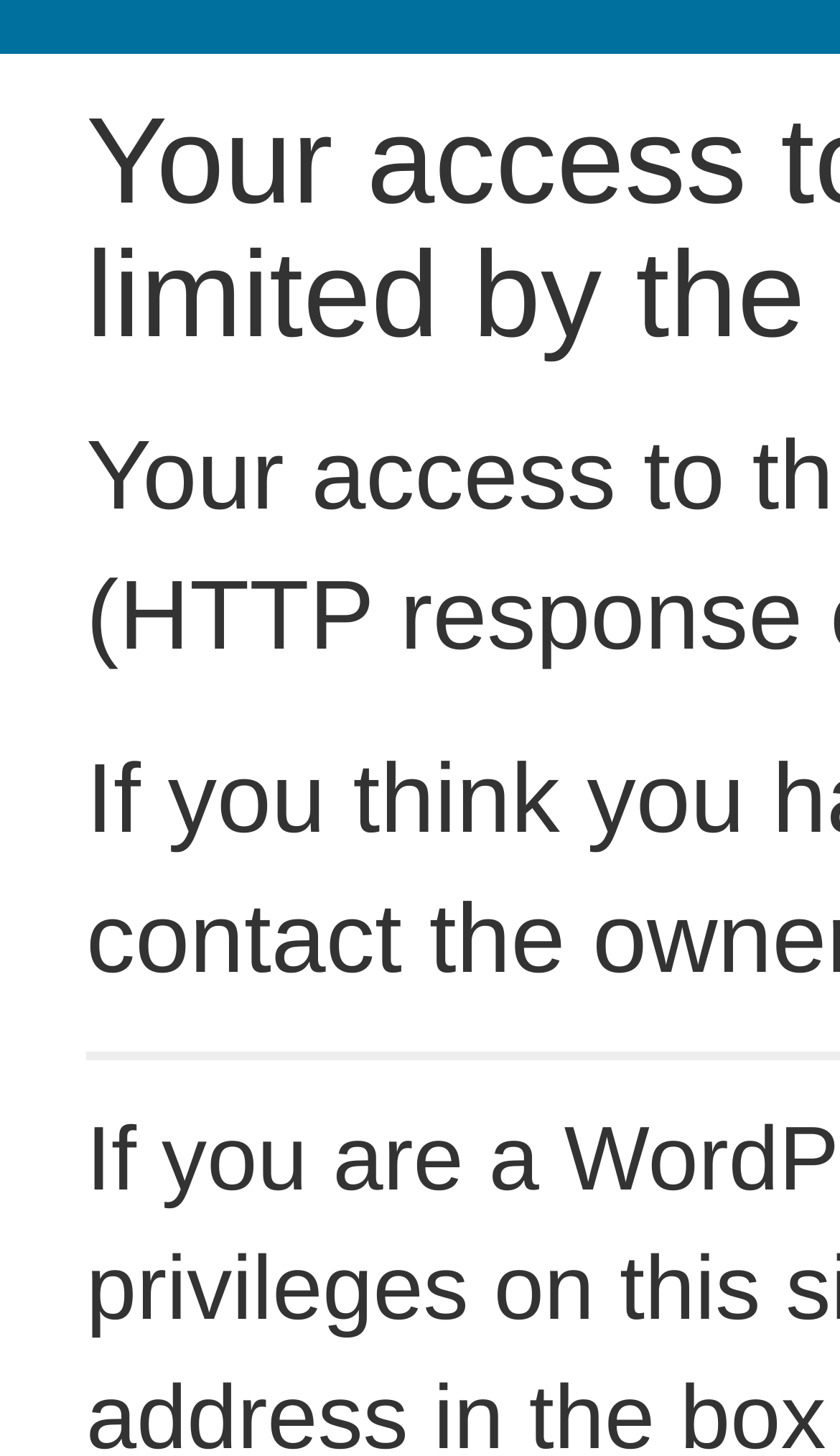Find the headline of the webpage and generate its text content.

Your access to this site has been limited by the site owner